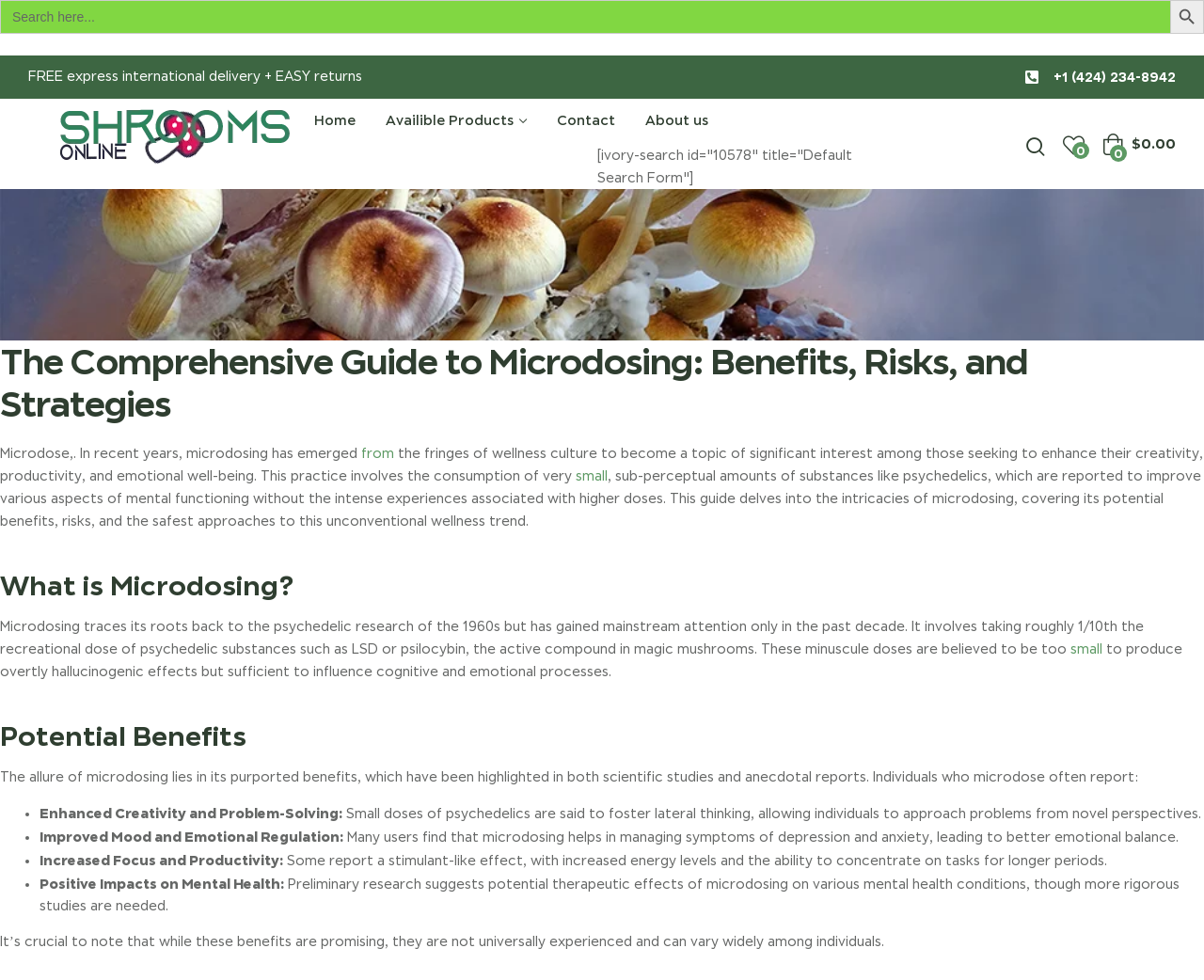Generate a comprehensive description of the webpage.

This webpage is about microdosing, a wellness trend that involves consuming small amounts of psychedelic substances to enhance creativity, productivity, and emotional well-being. At the top of the page, there is a search bar with a search button and a logo on the left side. Below the search bar, there is a promotional message about free express international delivery and easy returns.

The main content of the page is divided into sections, each with a heading. The first section is an introduction to microdosing, which explains that it involves taking small amounts of substances like LSD or psilocybin to influence cognitive and emotional processes without producing hallucinogenic effects.

The next section is about the potential benefits of microdosing, which include enhanced creativity and problem-solving, improved mood and emotional regulation, increased focus and productivity, and positive impacts on mental health. These benefits are listed in bullet points, with a brief description of each.

The page also has a navigation menu at the top with links to the home page, available products, contact, and about us. There are also links to social media and a shopping cart icon on the top right corner.